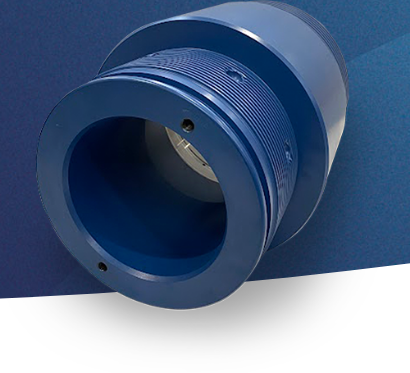What is the shape of the component?
Look at the screenshot and respond with a single word or phrase.

Cylindrical